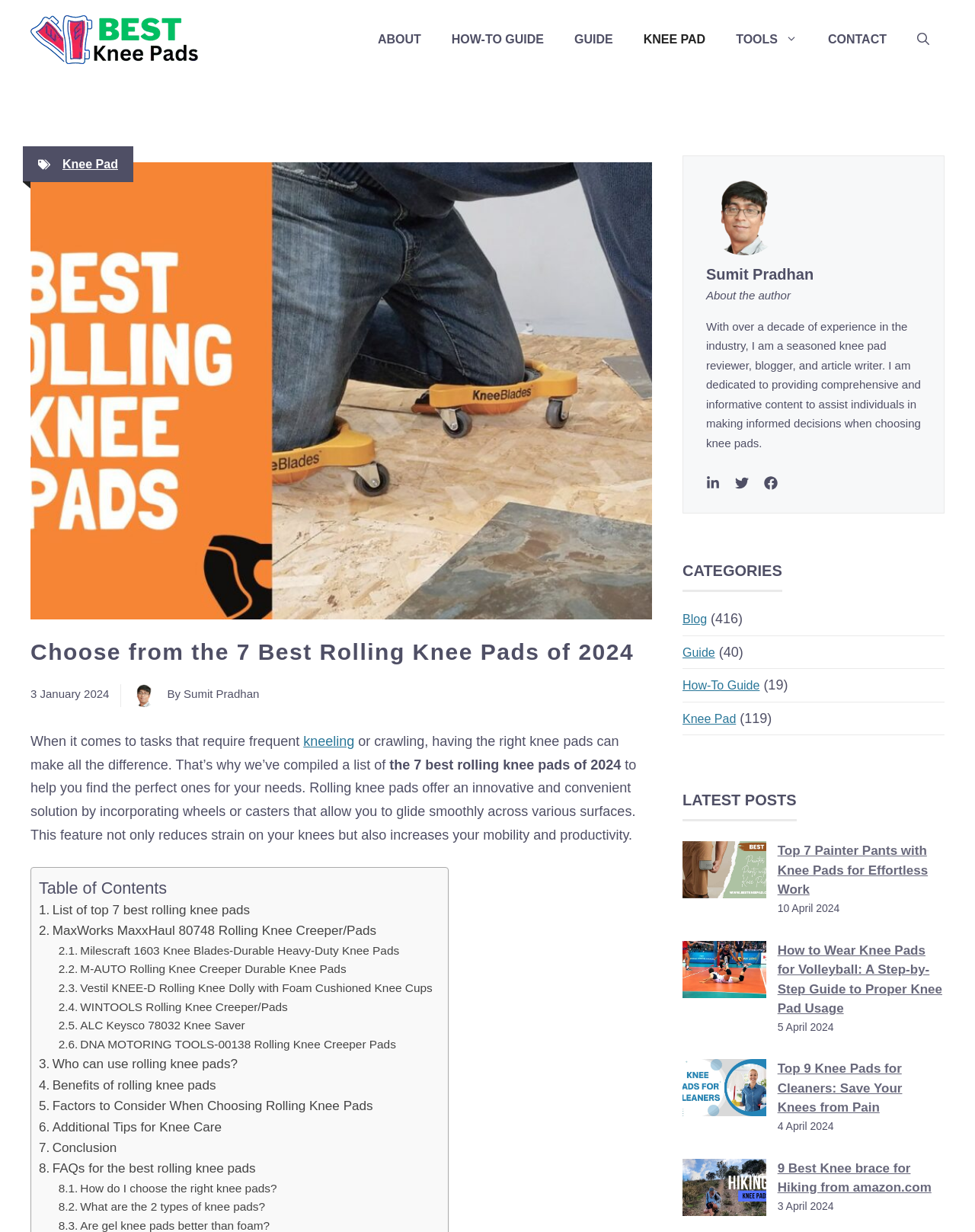Elaborate on the webpage's design and content in a detailed caption.

This webpage is about discovering the top 7 best rolling knee pads of 2024. At the top, there is a banner with the site's name and a navigation menu with links to various sections, including "ABOUT", "HOW-TO GUIDE", "GUIDE", "KNEE PAD", "TOOLS", and "CONTACT". 

Below the navigation menu, there is a heading that reads "Choose from the 7 Best Rolling Knee Pads of 2024" followed by a brief introduction to the importance of knee pads for tasks that require frequent kneeling or crawling. 

The main content of the webpage is divided into sections, each with a heading and a brief description. The sections include a table of contents, a list of the top 7 best rolling knee pads, and additional information on who can use rolling knee pads, their benefits, factors to consider when choosing them, and tips for knee care. 

On the right side of the webpage, there is a section about the author, Sumit Pradhan, with a photo, a brief bio, and links to his social media profiles. Below the author section, there are categories and latest posts sections, each with links to related articles. The latest posts section features three articles with images, headings, and publication dates.